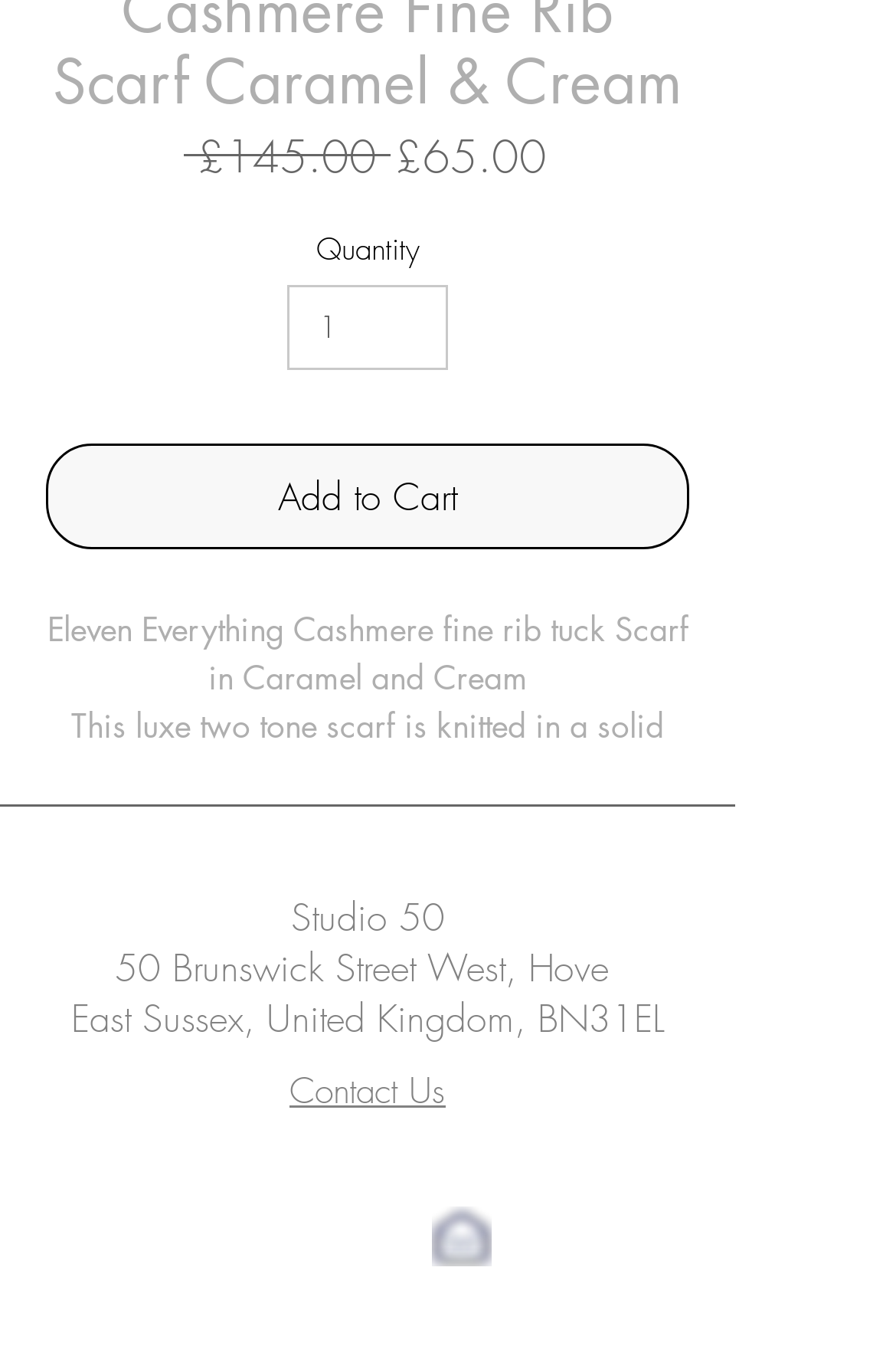What is the minimum quantity that can be added to cart?
Using the visual information from the image, give a one-word or short-phrase answer.

1